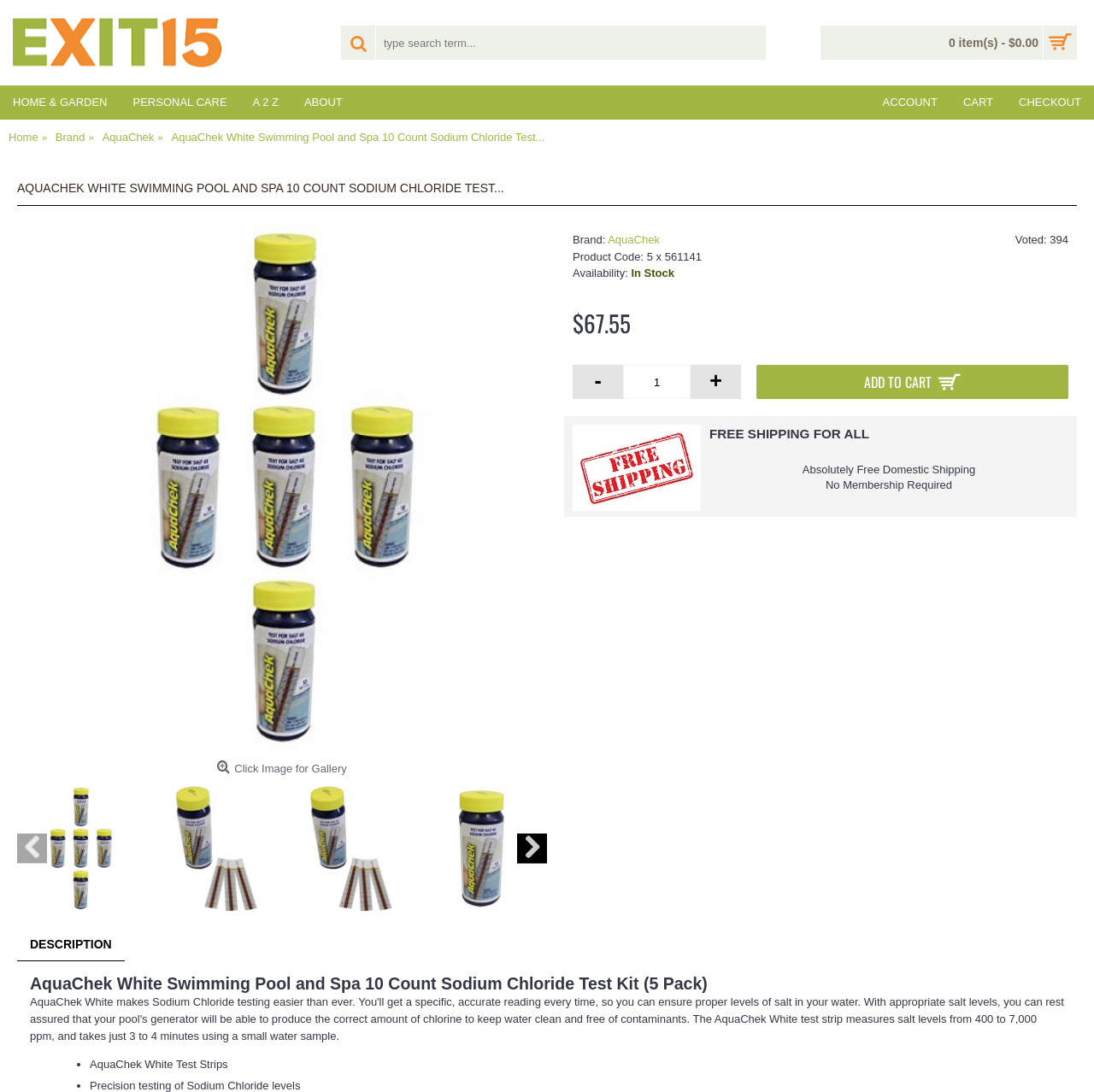Answer succinctly with a single word or phrase:
What is the price of the product?

$67.55